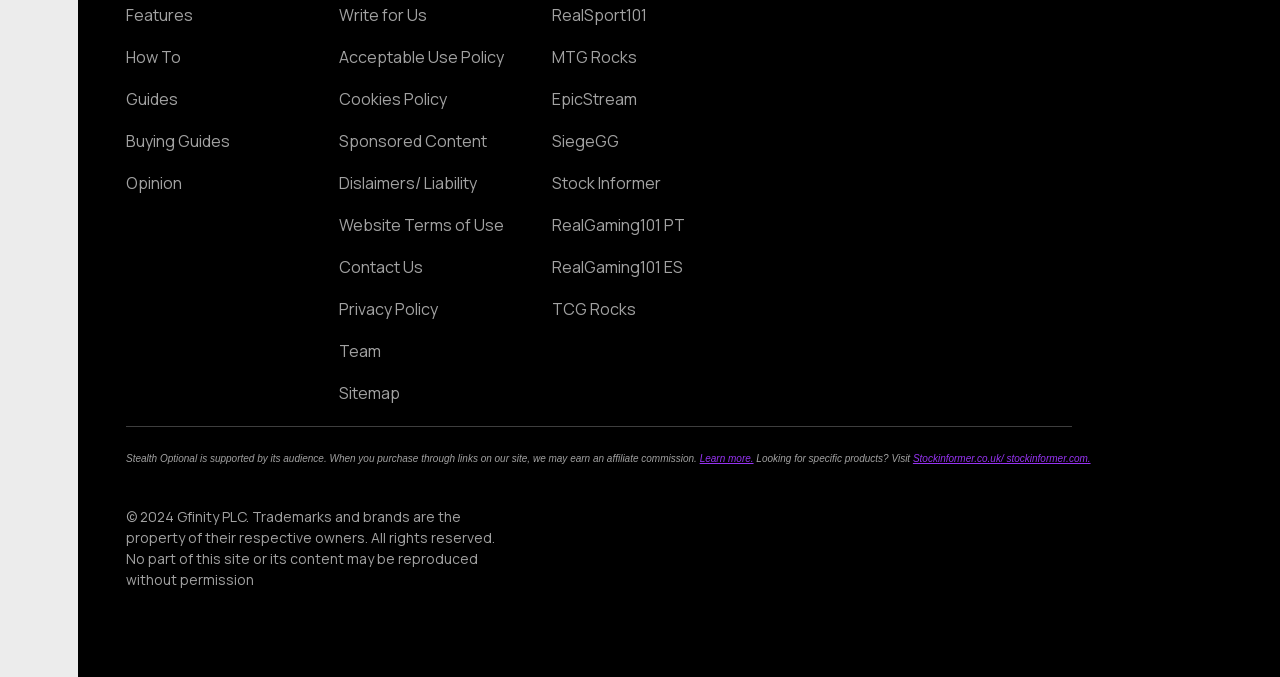Locate the bounding box coordinates of the area you need to click to fulfill this instruction: 'Click on the image to uninstall videosmediaplayers'. The coordinates must be in the form of four float numbers ranging from 0 to 1: [left, top, right, bottom].

None